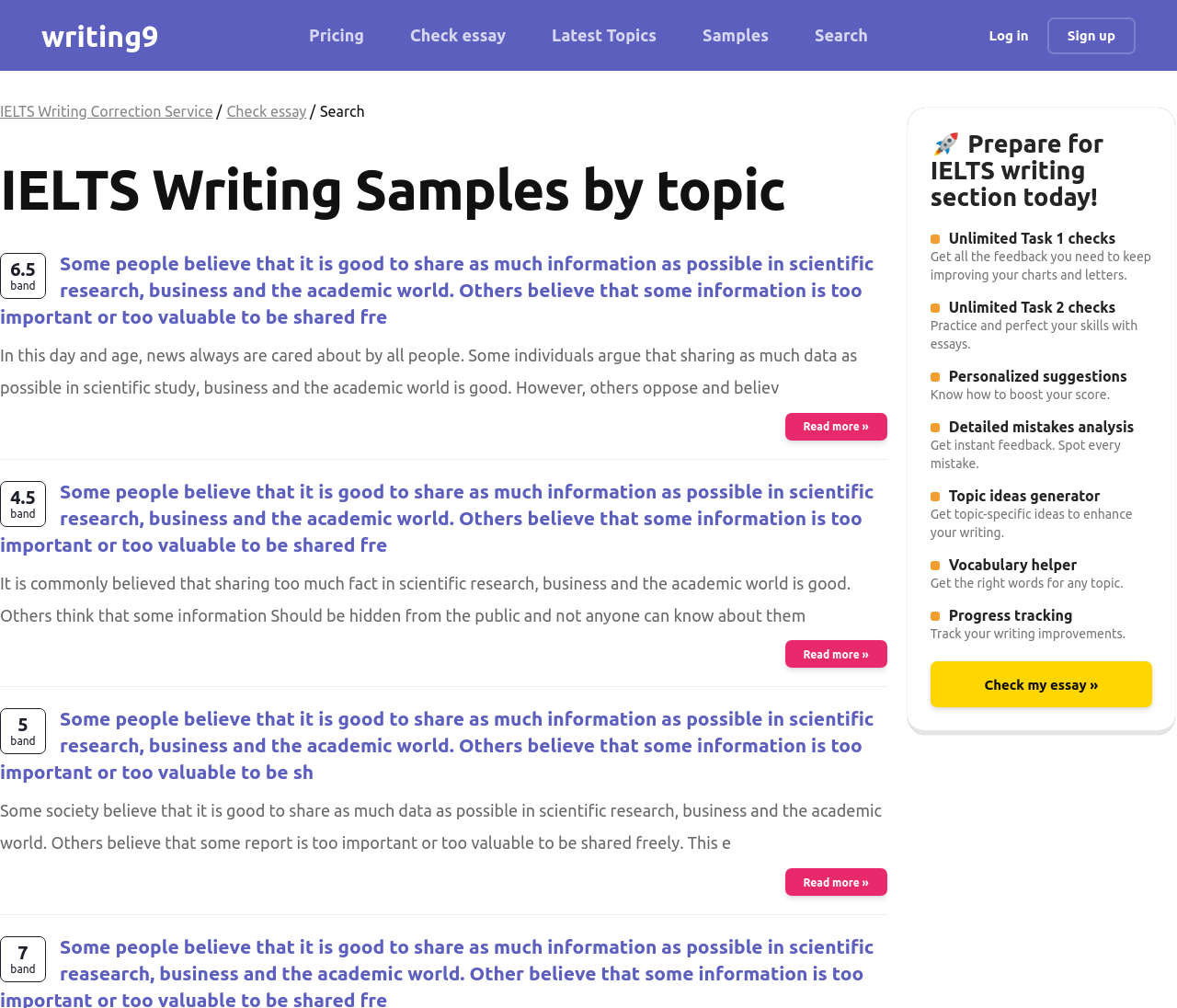Generate the title text from the webpage.

IELTS Writing Samples by topic